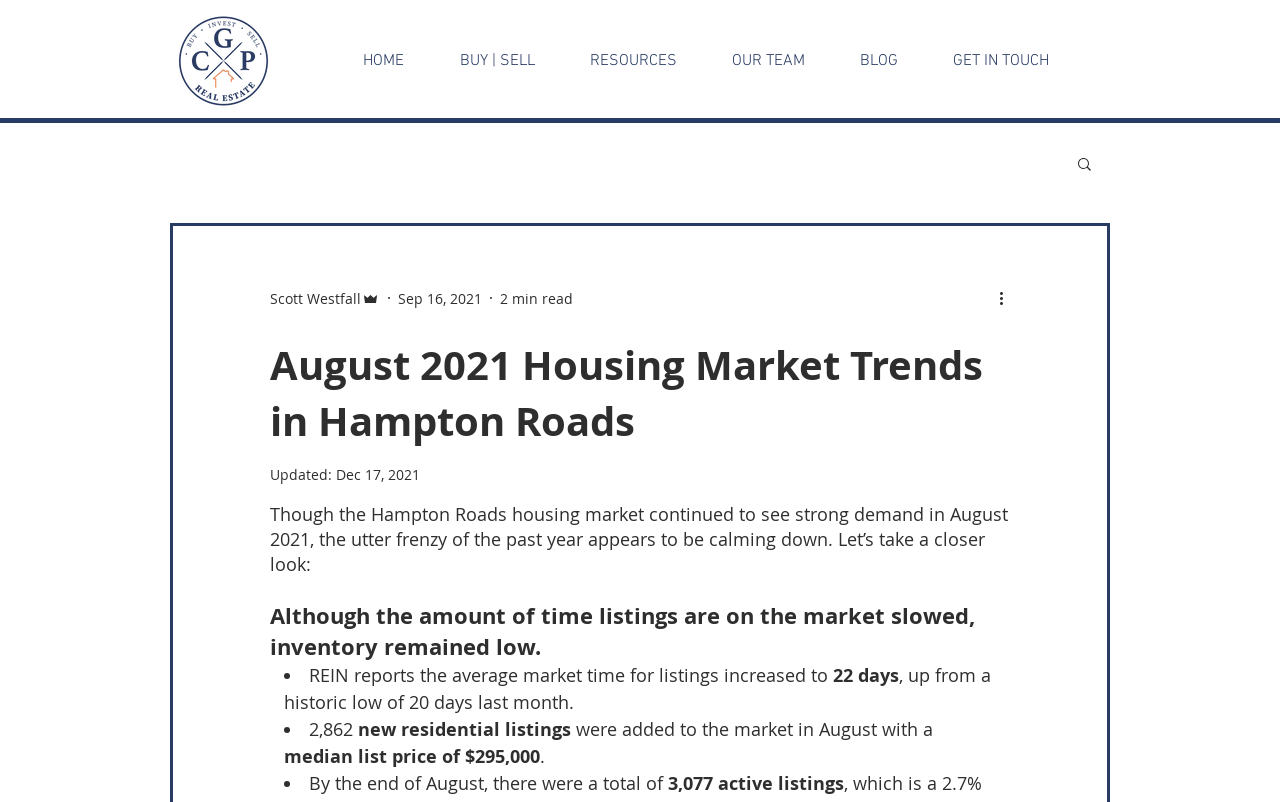What is the median list price of new residential listings in August?
Utilize the image to construct a detailed and well-explained answer.

I found the median list price by reading the article, which states that '2,862 new residential listings were added to the market in August with a median list price of $295,000'.